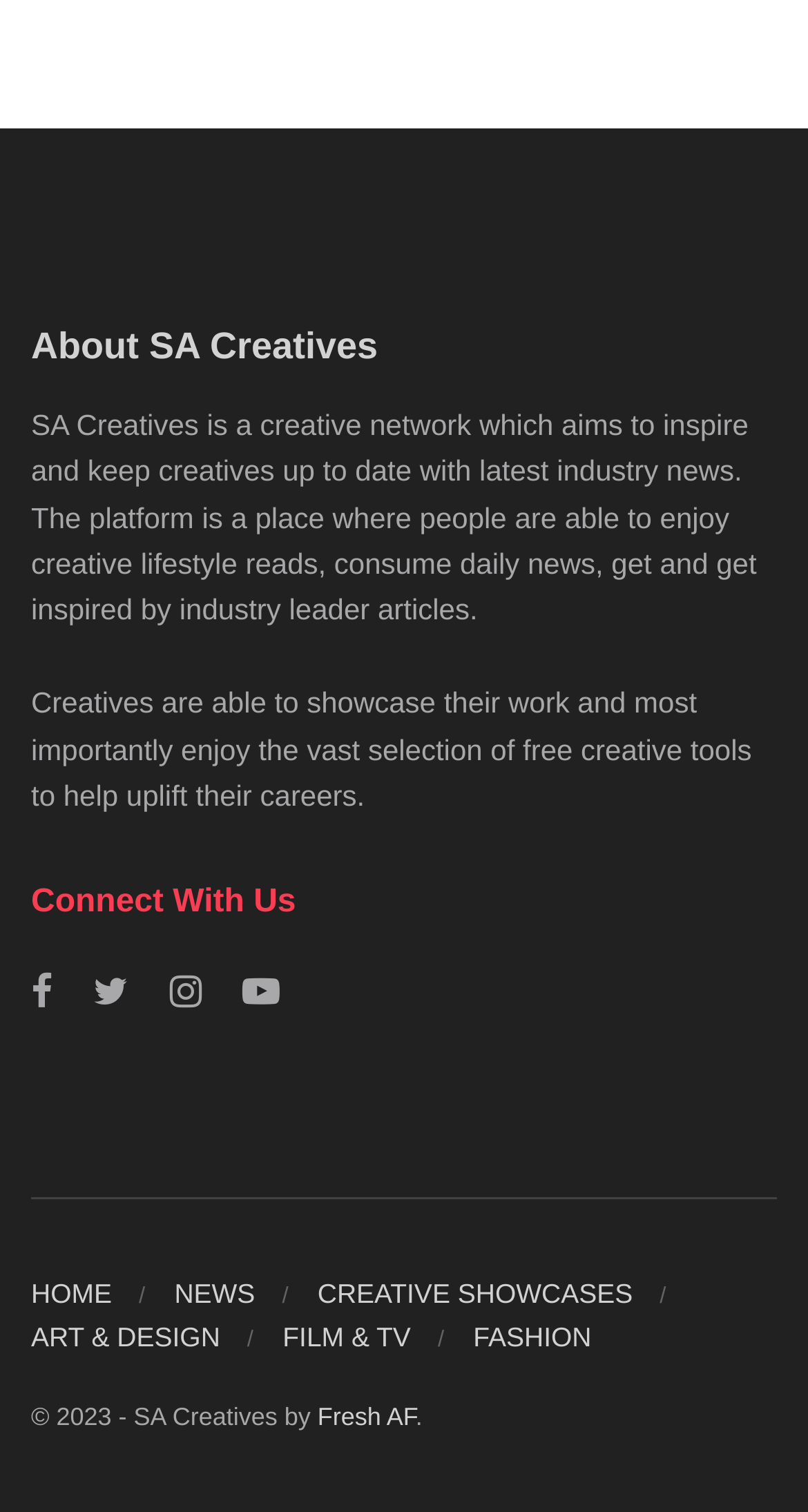Please specify the bounding box coordinates of the clickable section necessary to execute the following command: "view creative showcases".

[0.393, 0.845, 0.783, 0.866]